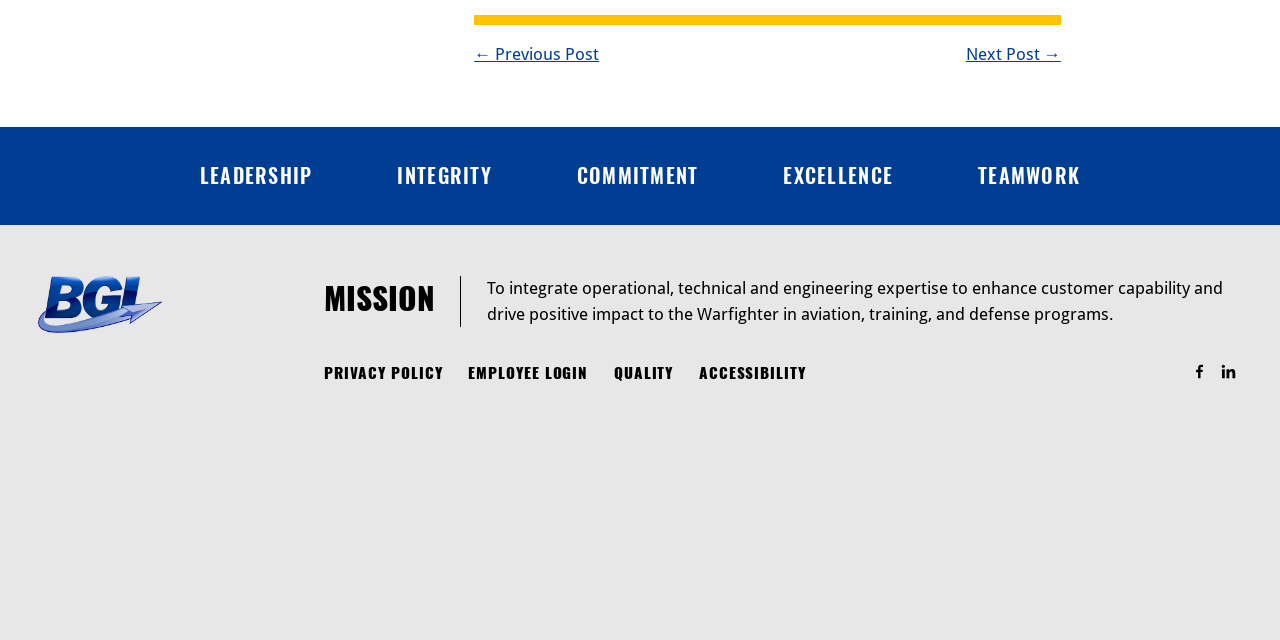Identify the bounding box for the described UI element: "Next Post →".

[0.754, 0.069, 0.829, 0.1]